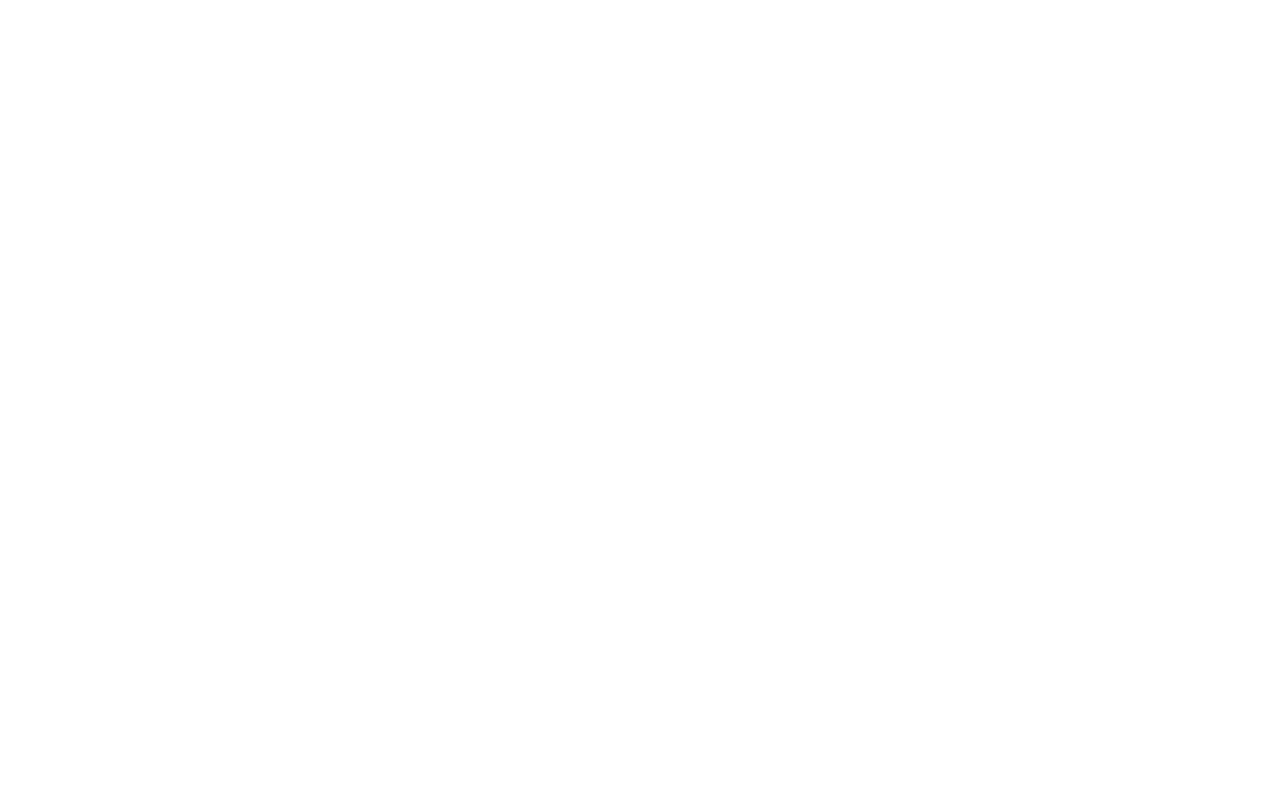Please find the bounding box coordinates of the section that needs to be clicked to achieve this instruction: "Explore the Gas market".

[0.233, 0.584, 0.261, 0.616]